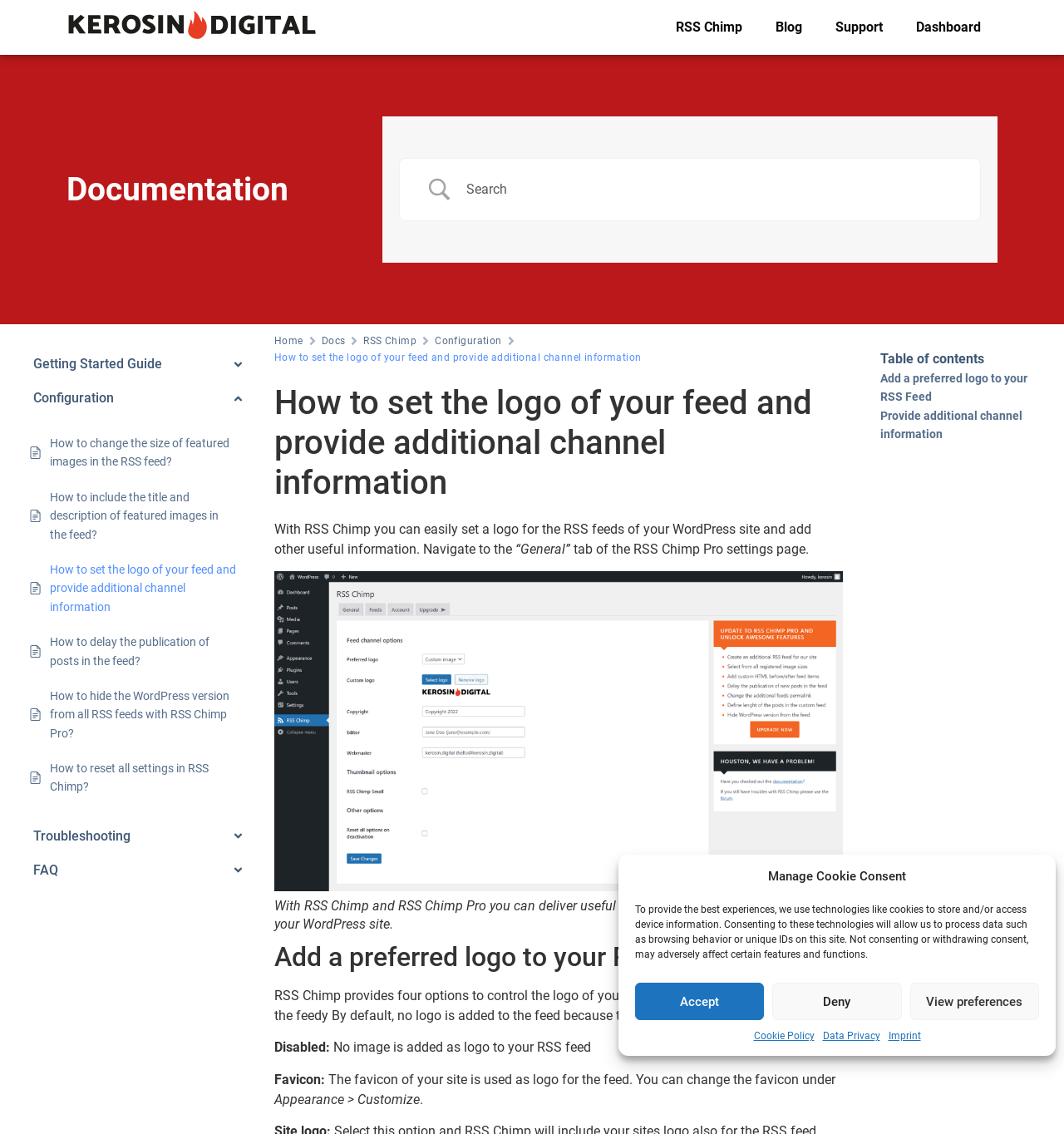Explain the webpage's design and content in an elaborate manner.

This webpage is about RSS Chimp, a plugin for WordPress sites that allows users to set a logo for their RSS feeds and add other useful information. At the top of the page, there is a navigation bar with links to "kerosin.digital", "RSS Chimp", "Blog", "Support", and "Dashboard". Below the navigation bar, there is a search box and a button to access documentation.

The main content of the page is divided into three sections. The first section has a heading "Getting Started Guide" and provides links to various tutorials, including "How to set the logo of your feed and provide additional channel information", which is the current page.

The second section has a heading "Configuration" and provides more links to tutorials, including "How to change the size of featured images in the RSS feed?" and "How to delay the publication of posts in the feed?".

The third section has a heading "Troubleshooting" and provides links to FAQs and other troubleshooting resources.

On the right side of the page, there is a table of contents with links to different sections of the current page, including "Add a preferred logo to your RSS Feed" and "Provide additional channel information".

The main content of the page explains how to set a logo for the RSS feeds of a WordPress site using RSS Chimp. It provides step-by-step instructions and screenshots to illustrate the process. There are also images and links to other related tutorials and resources.

At the bottom of the page, there is a cookie consent dialog with buttons to accept, deny, or view preferences. There are also links to the cookie policy, data privacy, and imprint.